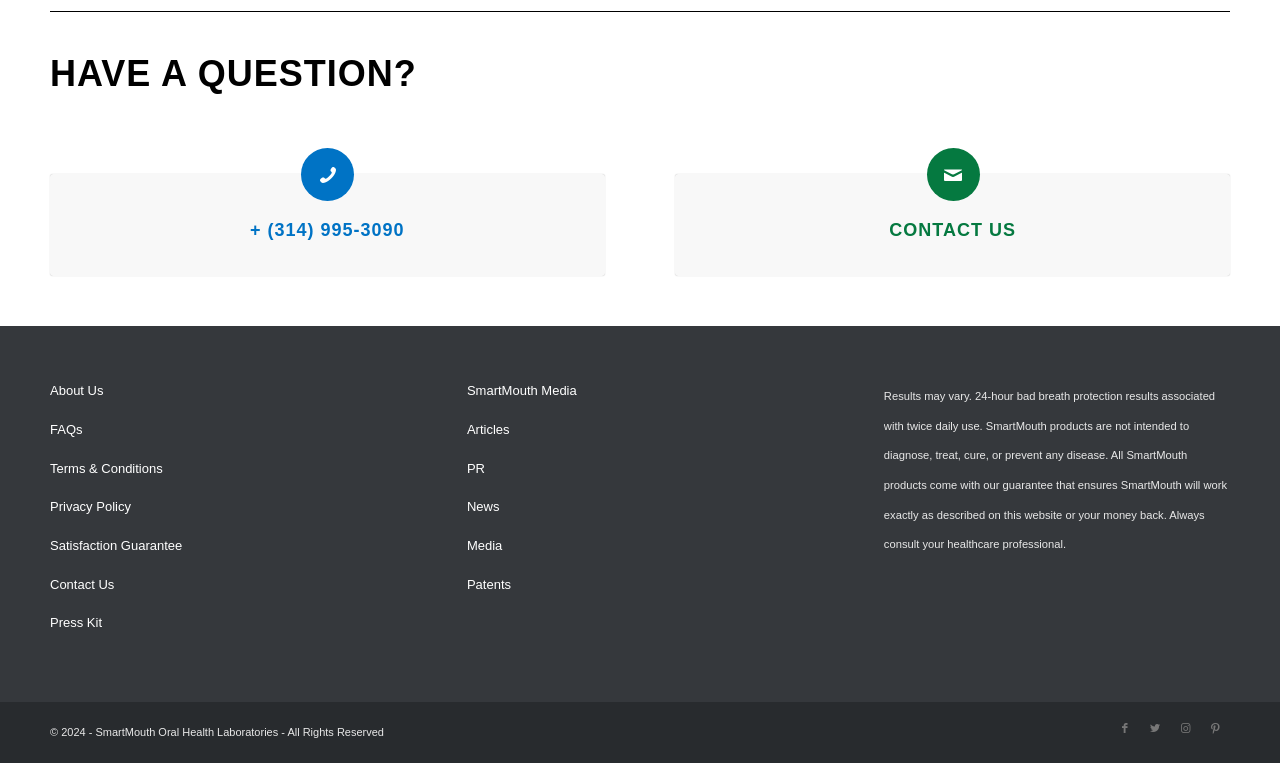Please locate the bounding box coordinates for the element that should be clicked to achieve the following instruction: "Click on Planning And Technical Services". Ensure the coordinates are given as four float numbers between 0 and 1, i.e., [left, top, right, bottom].

None